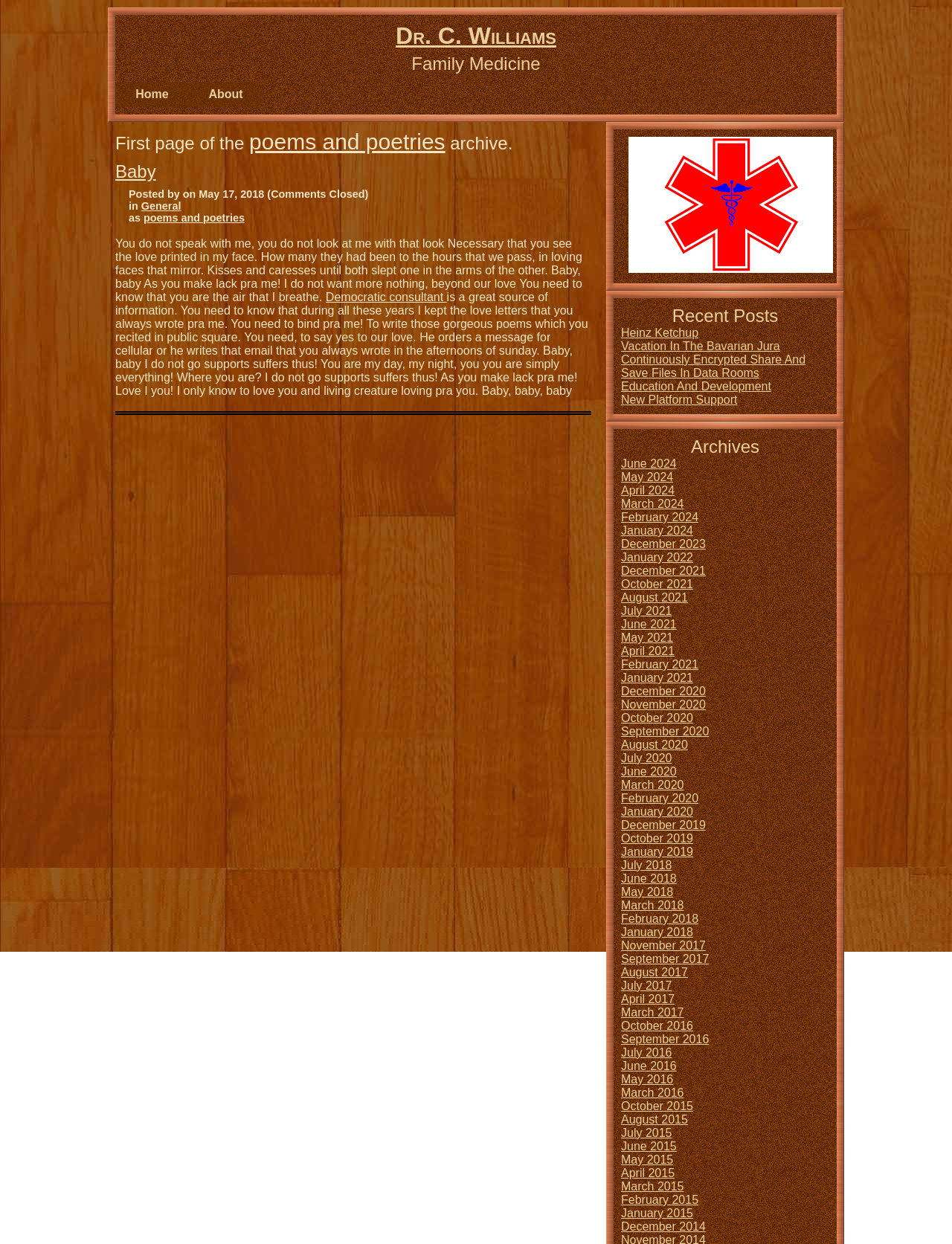What is the person doing in the poem 'Baby'?
Please respond to the question with a detailed and thorough explanation.

The poem 'Baby' expresses the speaker's love and longing for the person they are addressing, as evident from the lines 'You are my day, my night, you you are simply everything!' and 'Love I you! I only know to love you and living creature loving pra you.'